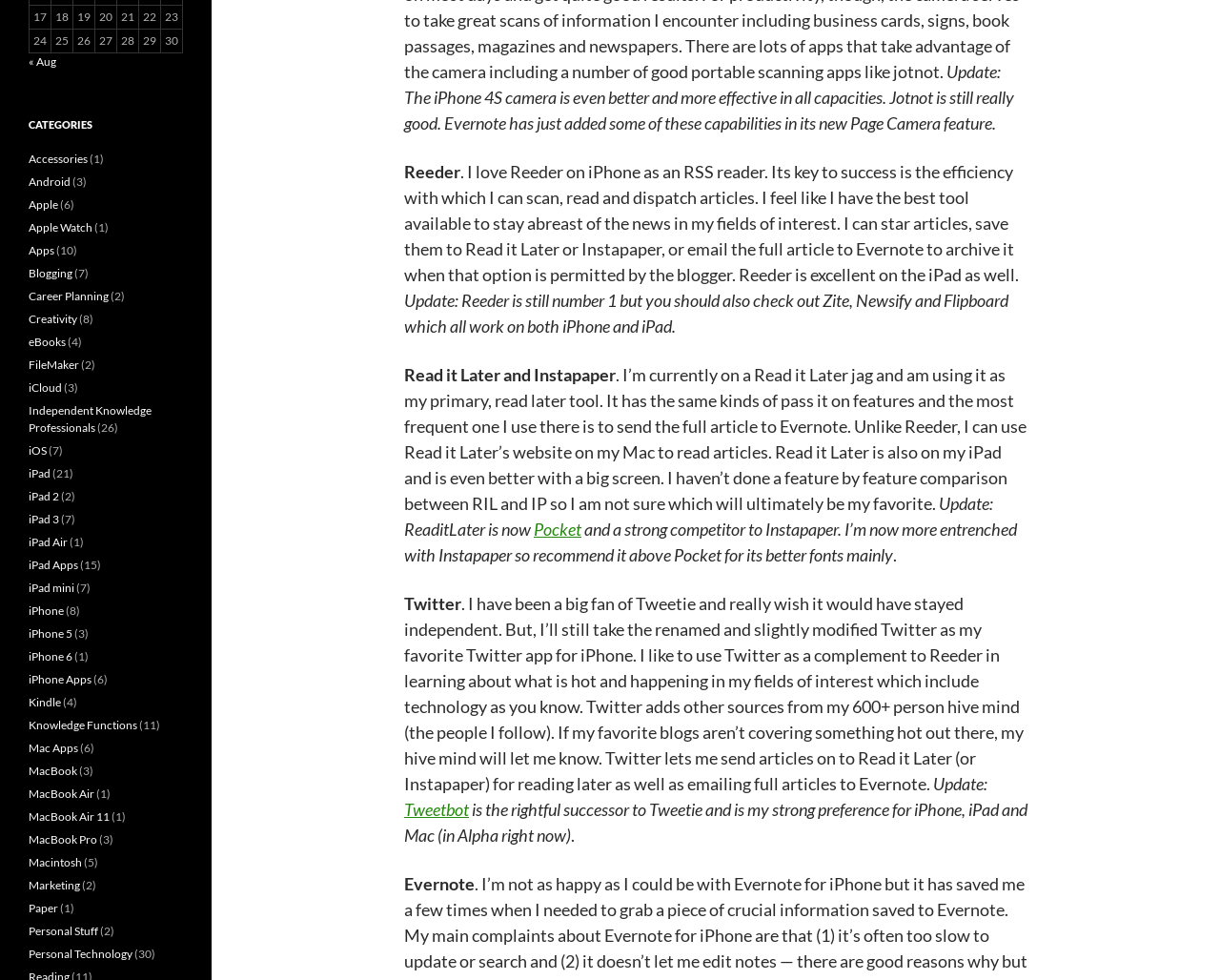Locate the bounding box coordinates of the item that should be clicked to fulfill the instruction: "Click on 'Evernote'".

[0.331, 0.891, 0.389, 0.912]